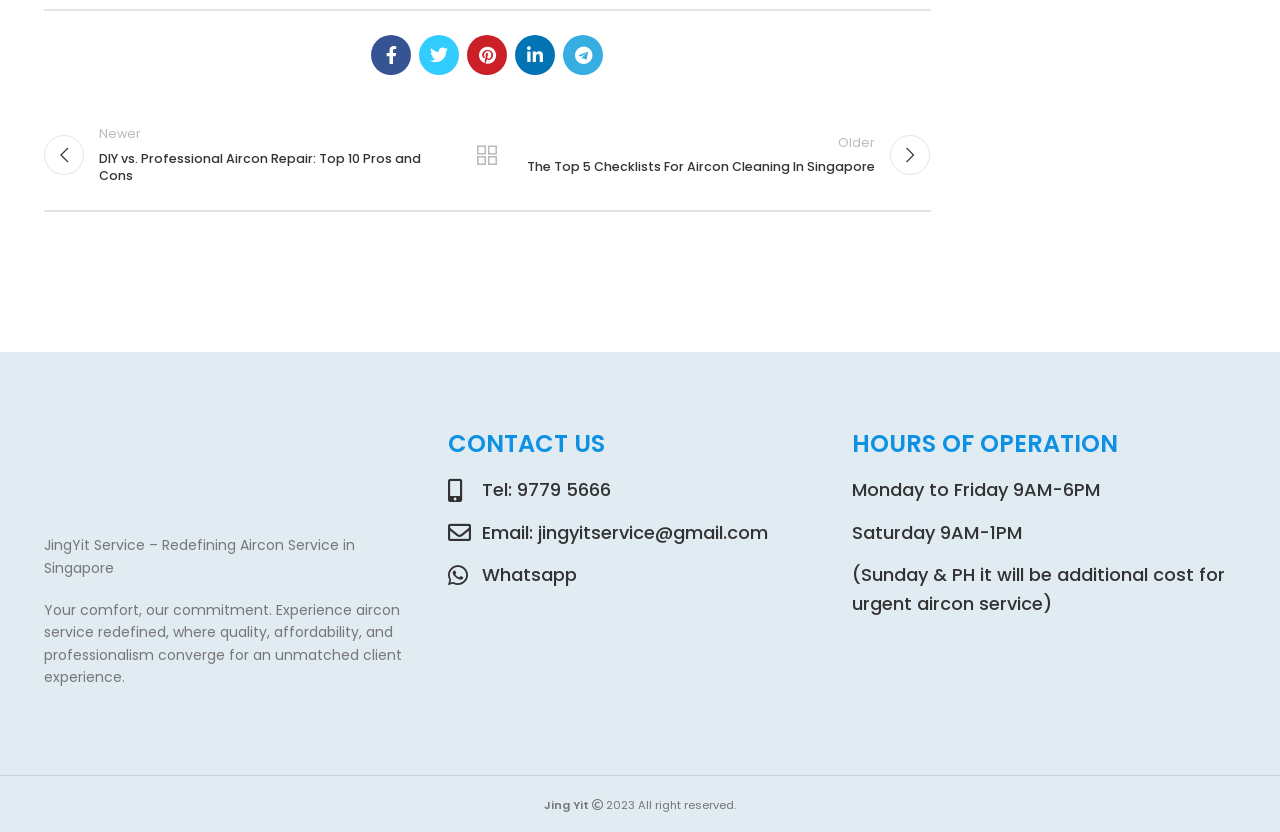Determine the bounding box coordinates of the region that needs to be clicked to achieve the task: "read the previous article".

[0.396, 0.525, 0.727, 0.636]